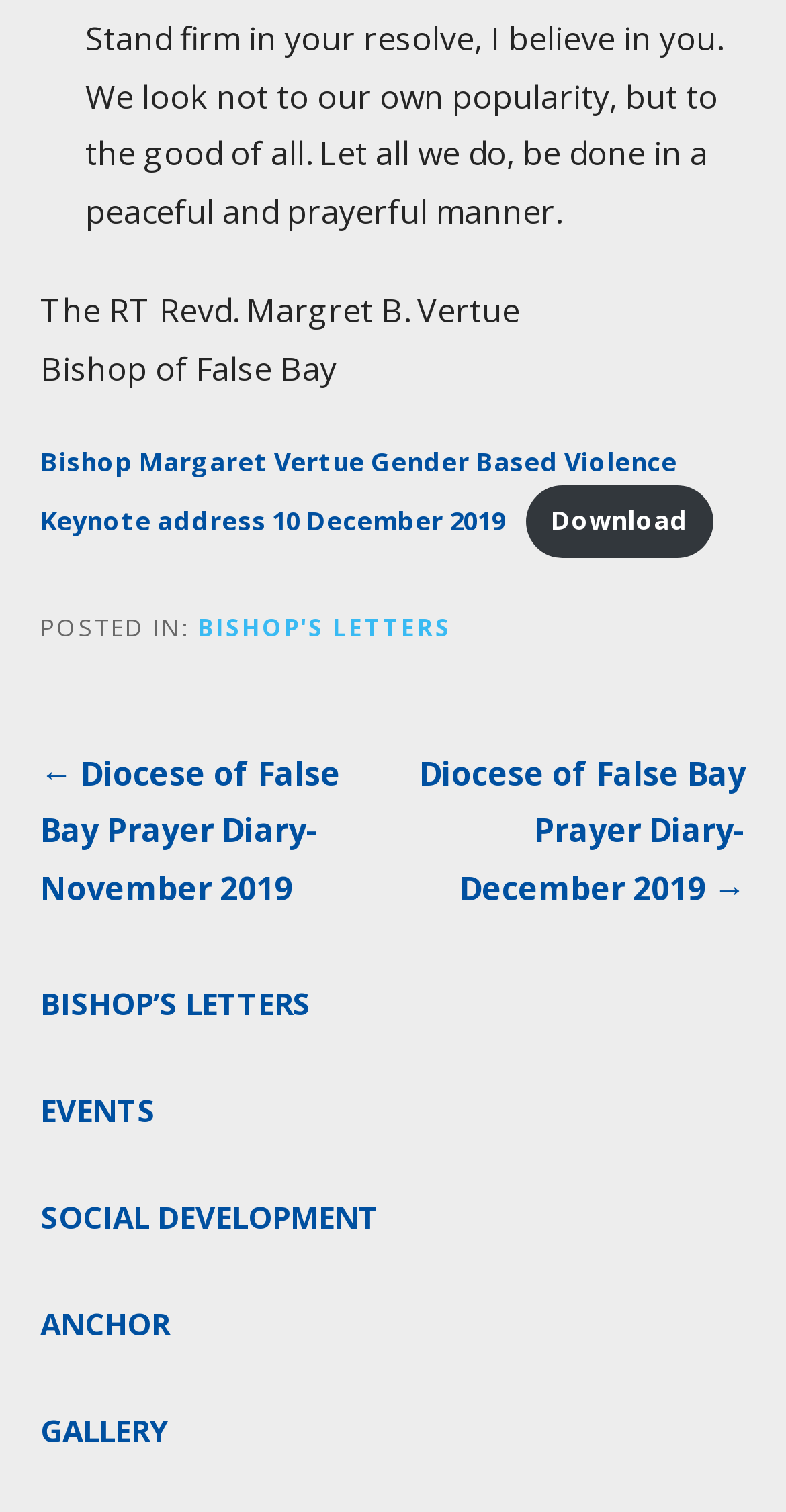Determine the bounding box coordinates for the region that must be clicked to execute the following instruction: "View Bishop's letters".

[0.251, 0.403, 0.574, 0.424]